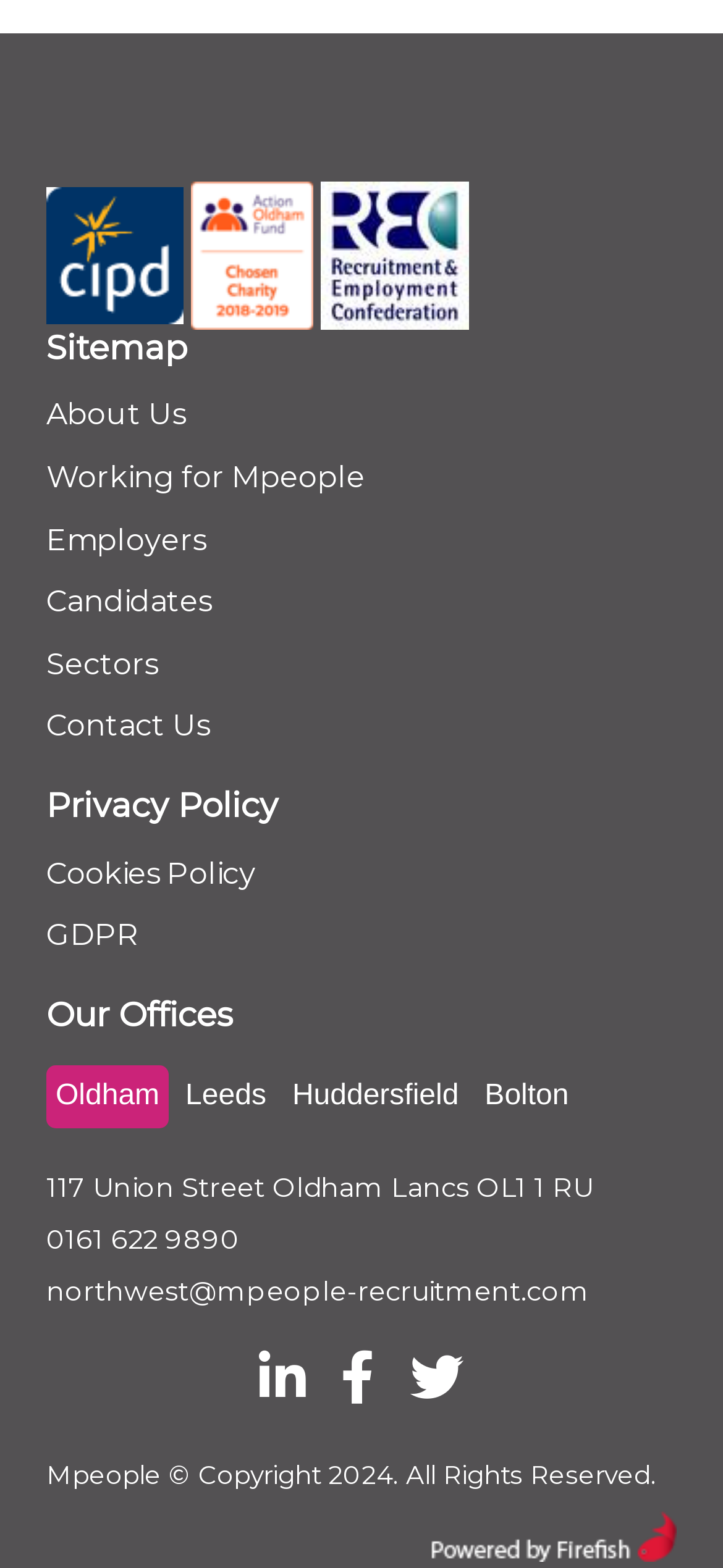How many office locations are listed? Refer to the image and provide a one-word or short phrase answer.

4